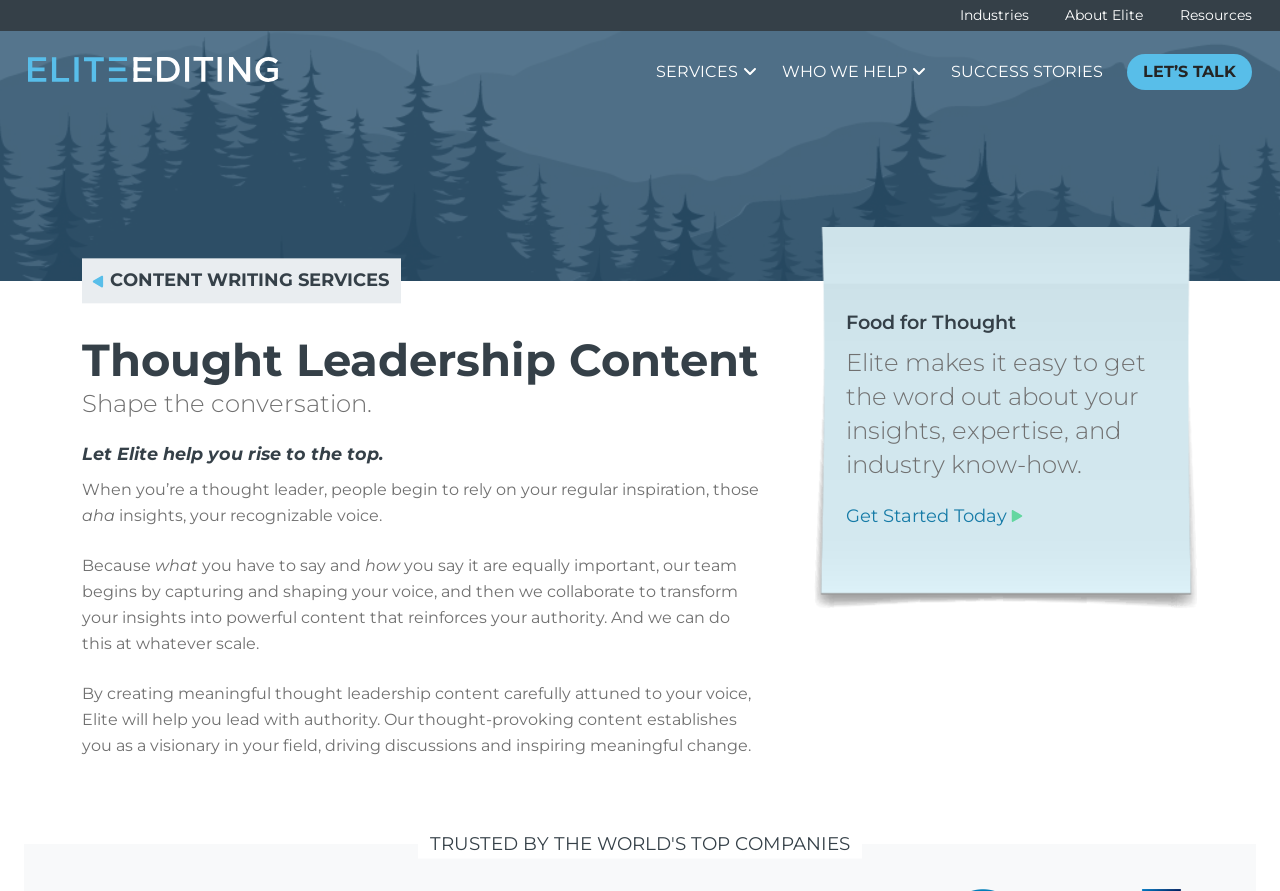Find the bounding box coordinates of the element to click in order to complete the given instruction: "Click the 'Home' link."

None